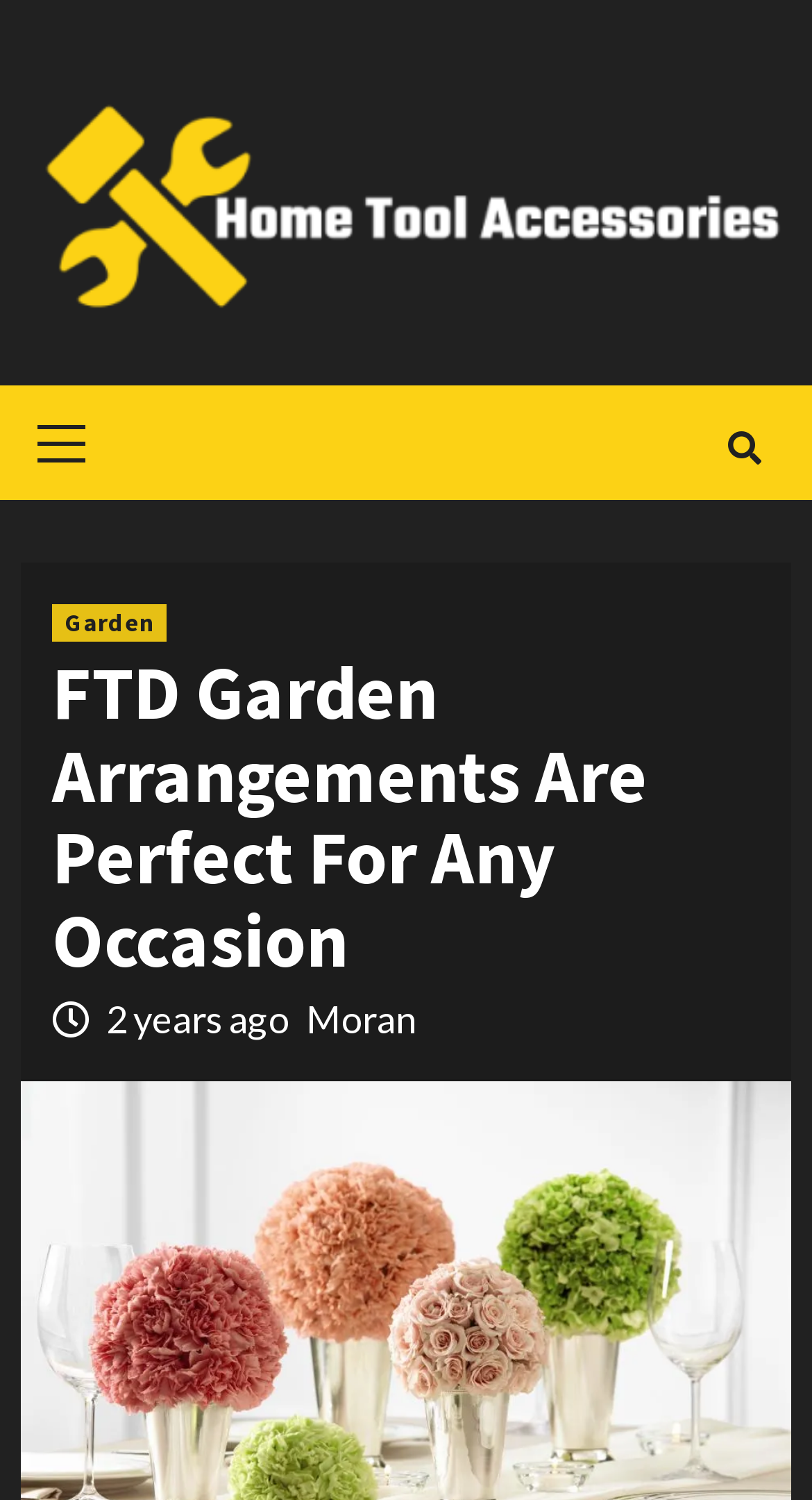What is the name of the website? Using the information from the screenshot, answer with a single word or phrase.

Home Tool Accessories